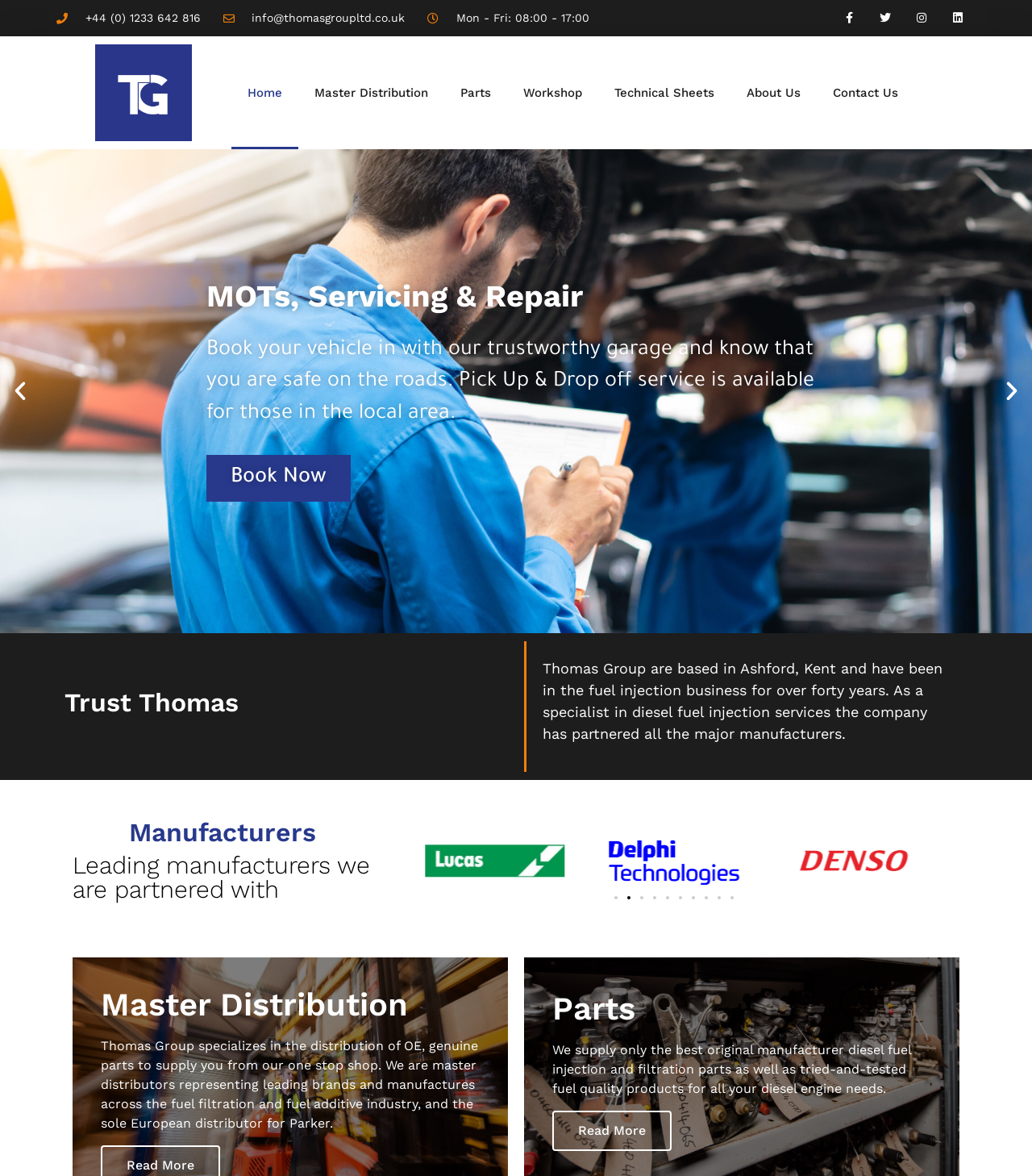Please identify the bounding box coordinates of the element on the webpage that should be clicked to follow this instruction: "Book a vehicle for MOTs, Servicing & Repair". The bounding box coordinates should be given as four float numbers between 0 and 1, formatted as [left, top, right, bottom].

[0.2, 0.387, 0.34, 0.426]